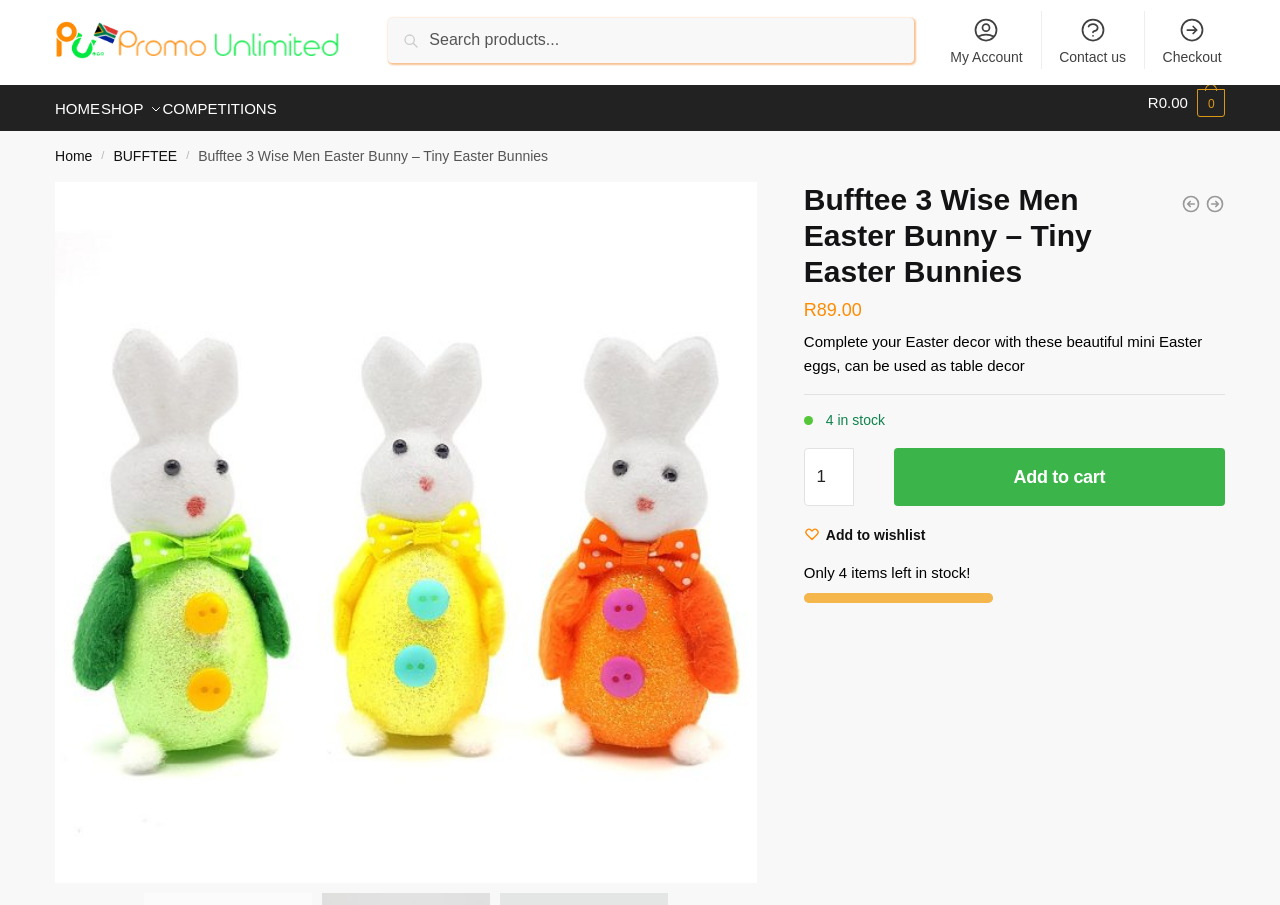Find the bounding box coordinates of the clickable element required to execute the following instruction: "Go to my account". Provide the coordinates as four float numbers between 0 and 1, i.e., [left, top, right, bottom].

[0.733, 0.012, 0.809, 0.076]